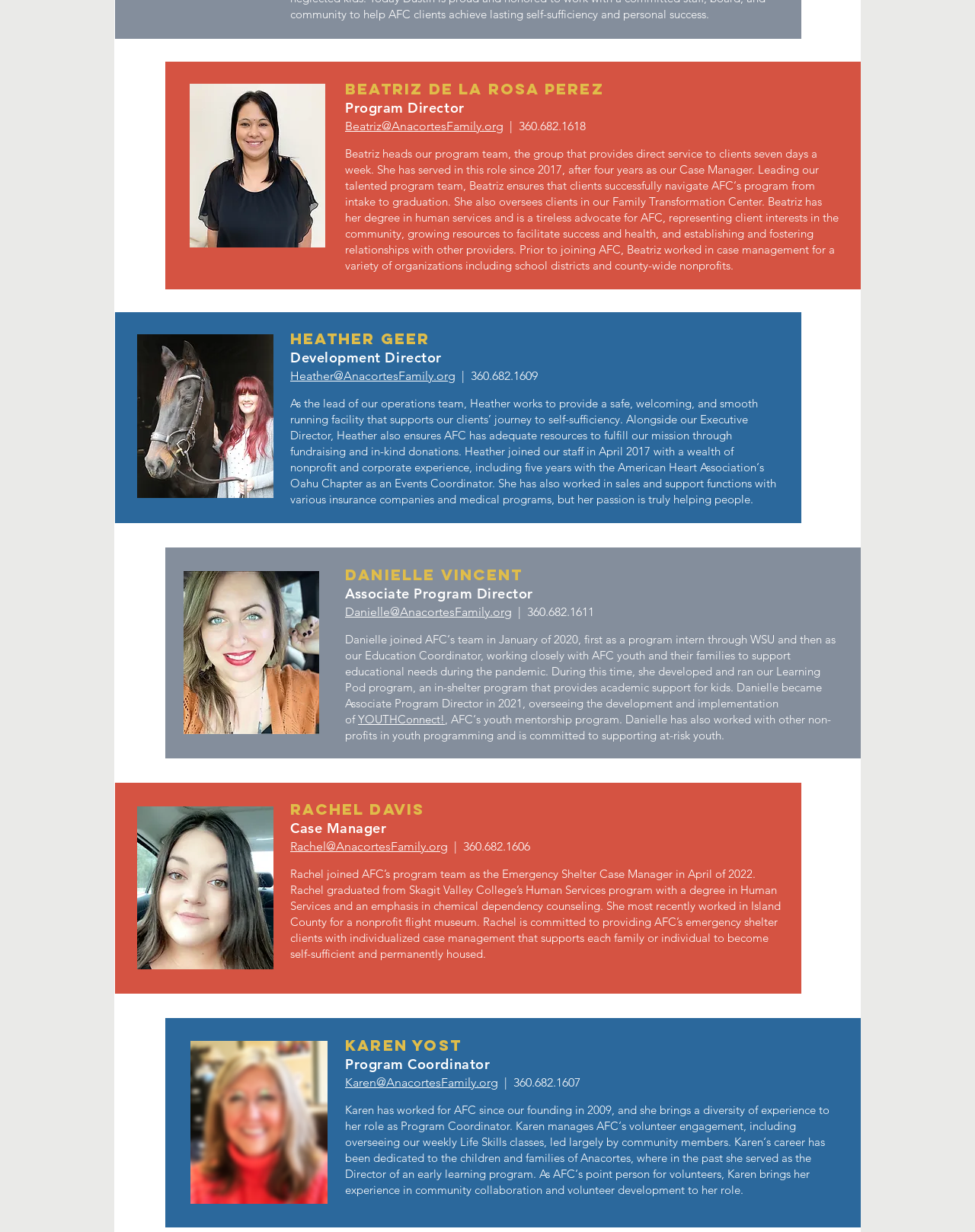Identify the bounding box coordinates for the UI element described by the following text: "Rachel@AnacortesFamily.org |". Provide the coordinates as four float numbers between 0 and 1, in the format [left, top, right, bottom].

[0.298, 0.681, 0.475, 0.693]